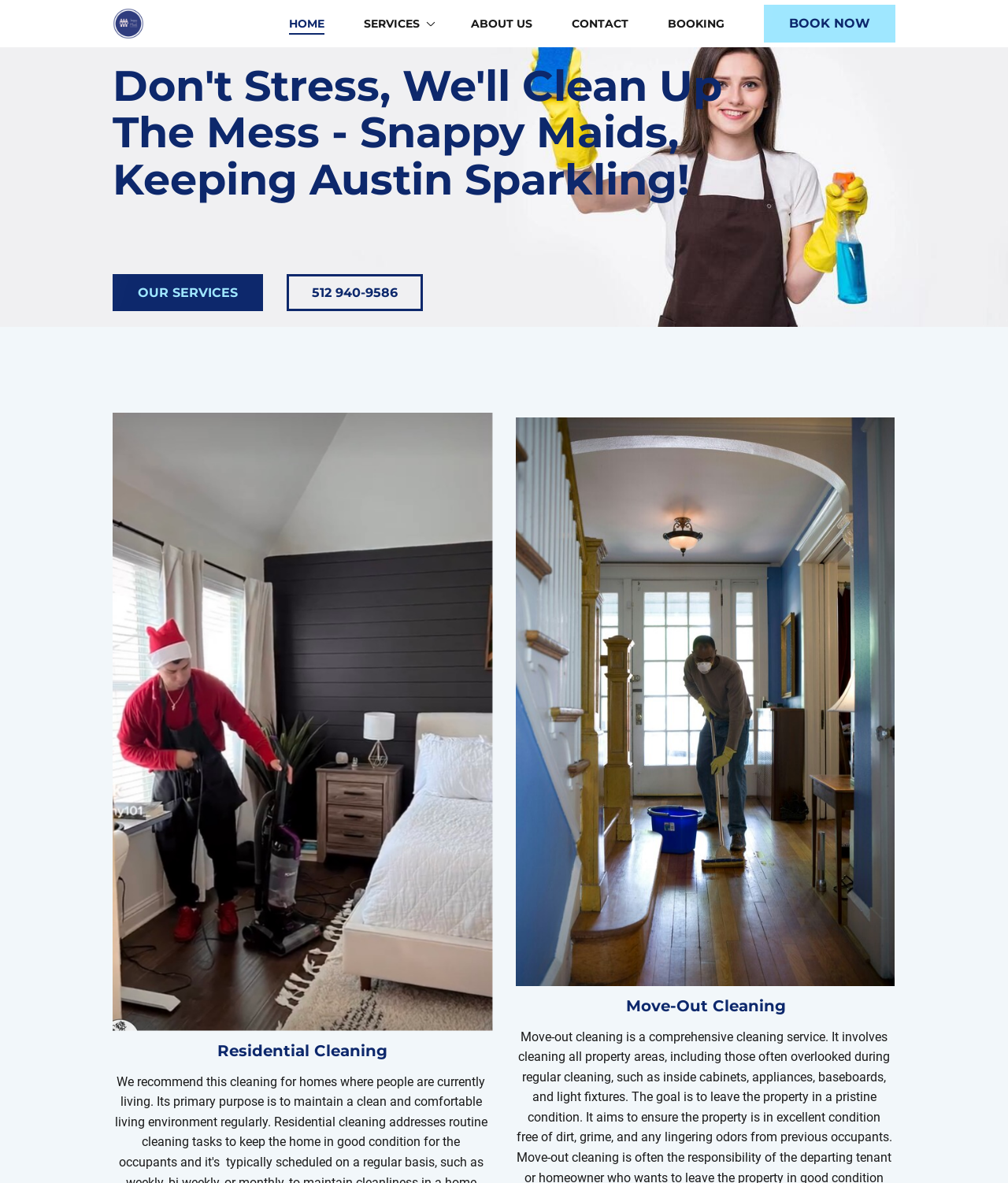Can you find the bounding box coordinates of the area I should click to execute the following instruction: "Click OUR SERVICES"?

[0.112, 0.231, 0.261, 0.263]